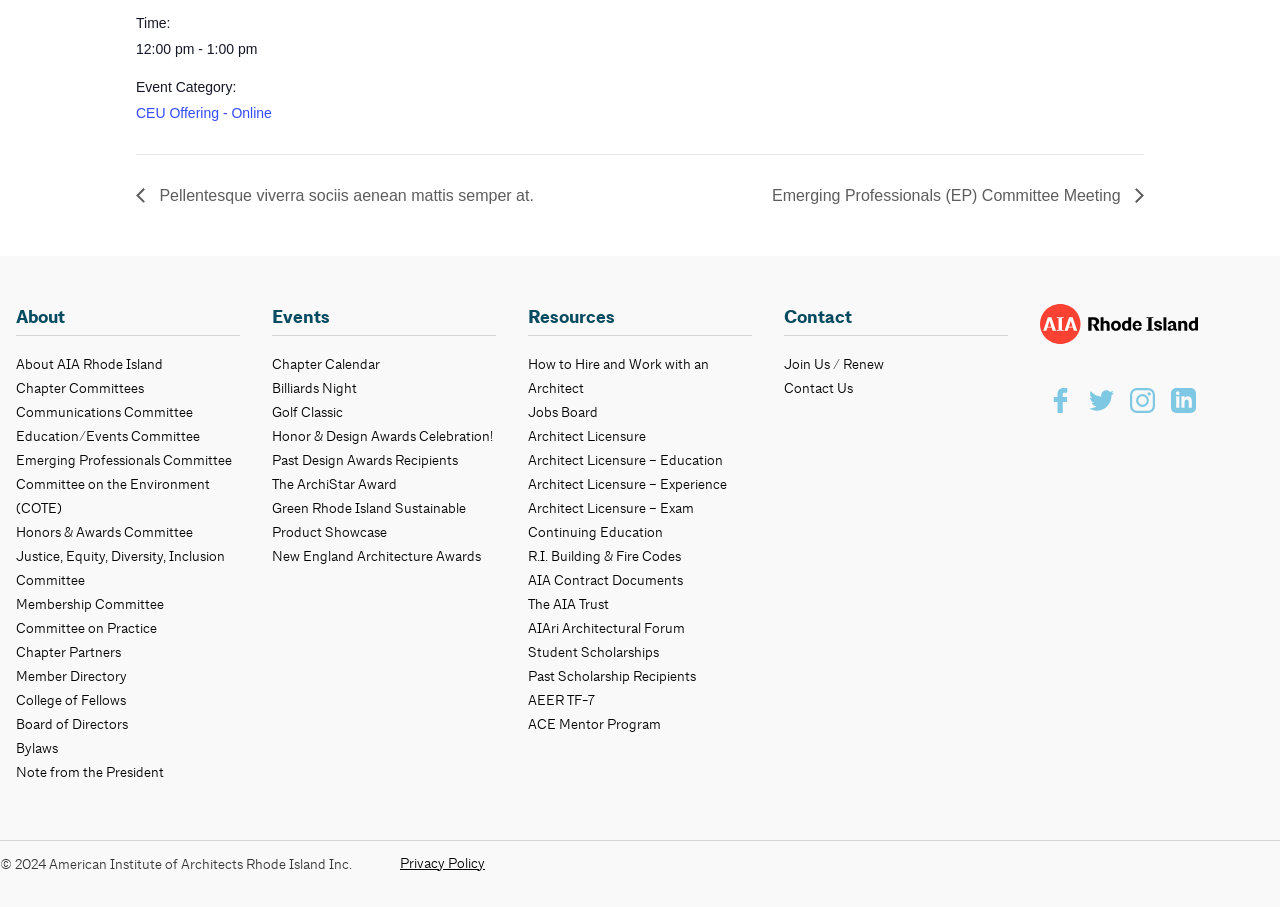Show me the bounding box coordinates of the clickable region to achieve the task as per the instruction: "Navigate to the About page".

[0.012, 0.391, 0.127, 0.411]